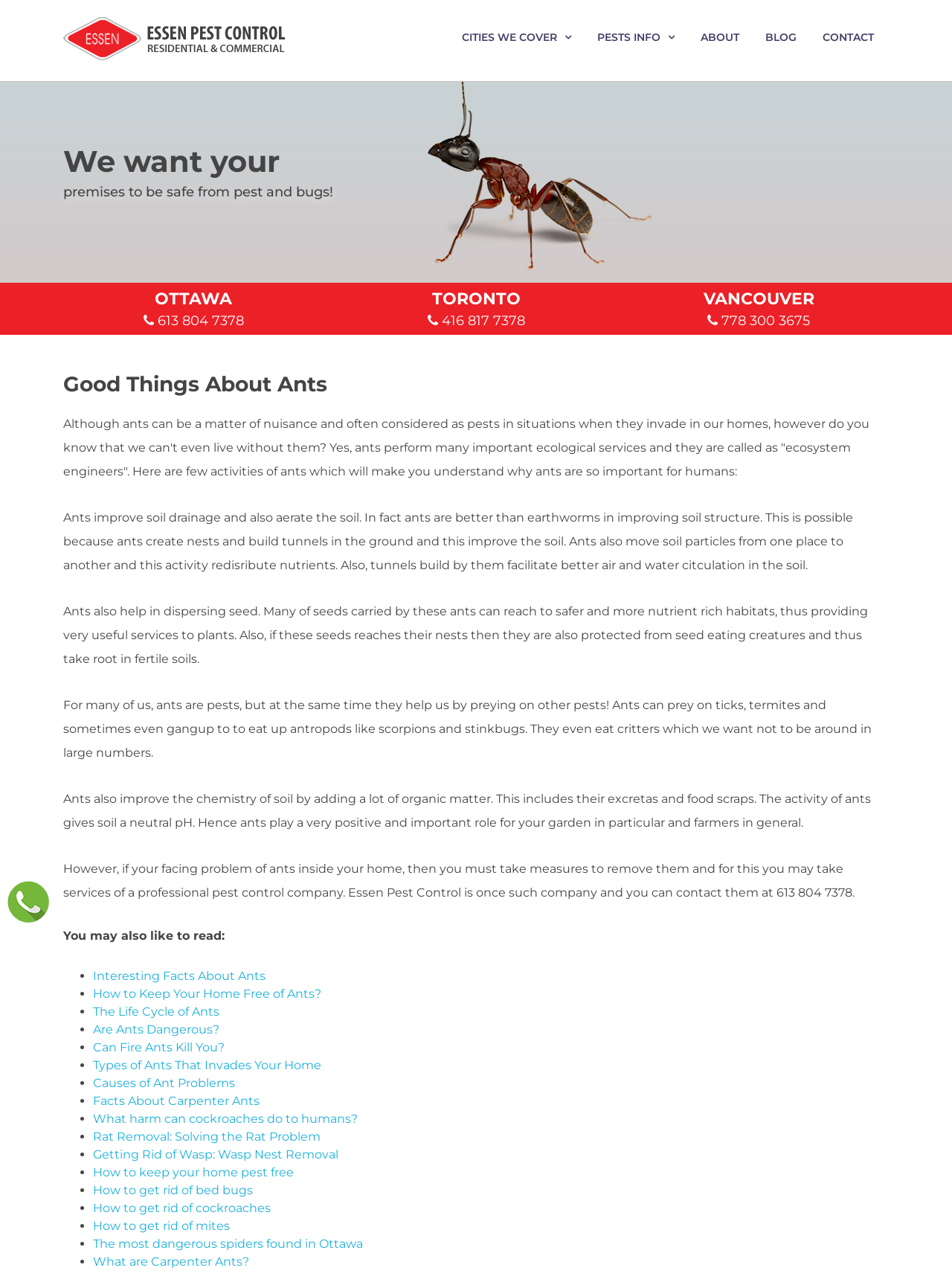Deliver a detailed narrative of the webpage's visual and textual elements.

The webpage is about Essen Pest Control, a pest control and wildlife removal company. At the top, there is a heading that reads "Pest Control near me - Pest Control in Ottawa, Vancouver & Toronto - Essen Pest Control is best pest control and wildlife removal company." Below this, there are five links: "CITIES WE COVER", "PESTS INFO", "ABOUT", "BLOG", and "CONTACT". 

To the left of these links, there is a section that starts with the text "We want your premises to be safe from pest and bugs!" followed by three blocks of text, each with a city name (OTTAWA, TORONTO, VANCOUVER) and a phone number.

The main content of the webpage is an article titled "Good Things About Ants". The article discusses the importance of ants in our ecosystem, highlighting their role in improving soil drainage, dispersing seeds, preying on other pests, and improving soil chemistry. The article also mentions that while ants can be a nuisance, they are essential for our environment.

Below the article, there is a section that reads "You may also like to read:" followed by a list of 15 links to other articles related to ants and pest control.

At the bottom of the page, there is a call-to-action link "Call us" with a corresponding image.